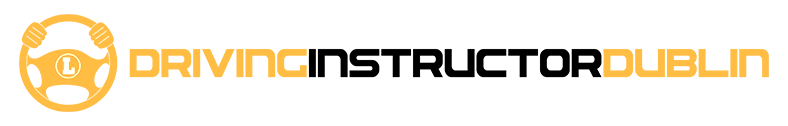Using details from the image, please answer the following question comprehensively:
What is the purpose of the logo's design?

The design of the logo conveys professionalism and approachability, aiming to instill confidence in prospective students seeking quality driving lessons in Dublin, and aligns with the brand's mission to offer comprehensive driving instruction tailored to various needs.